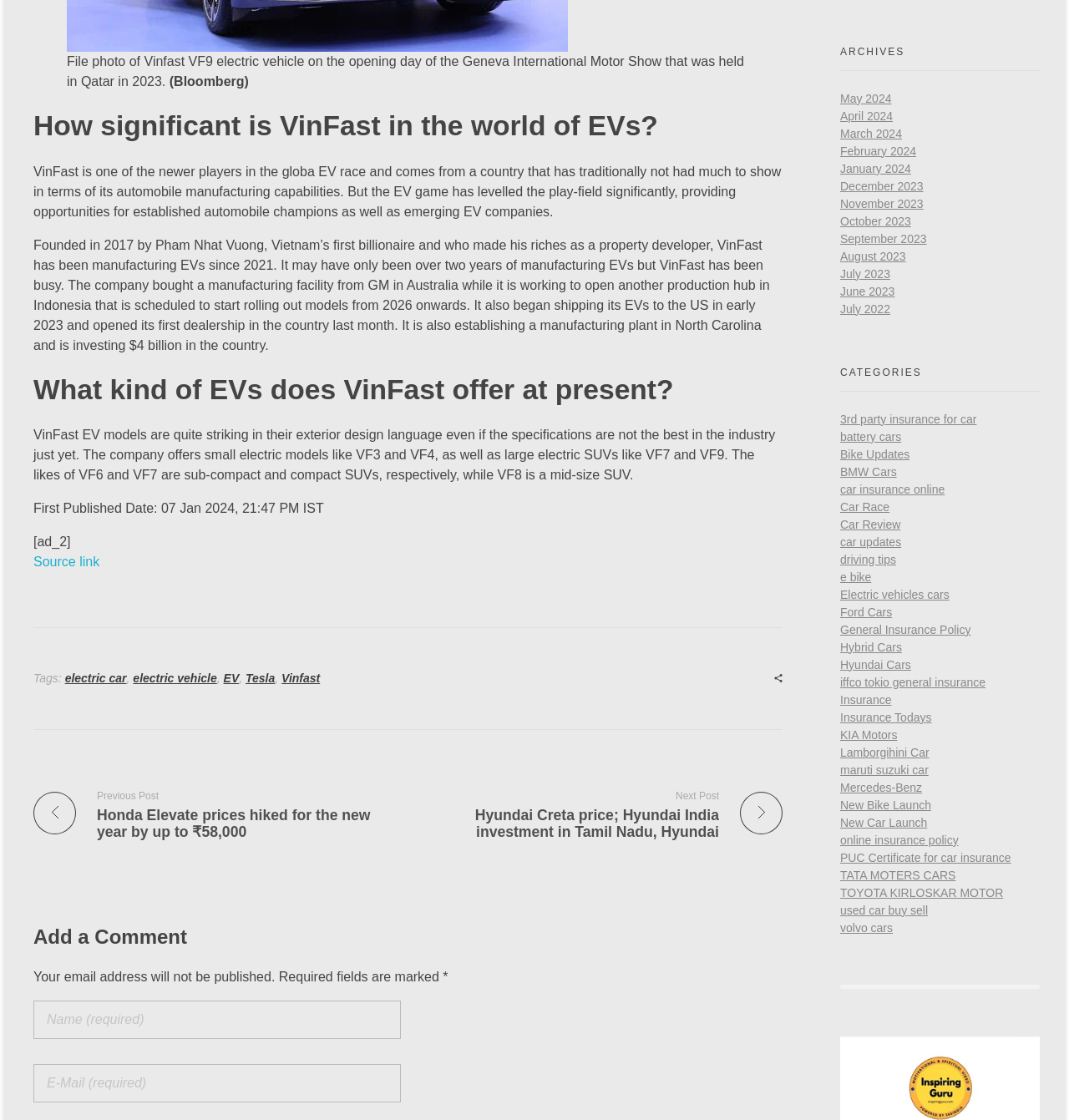Please answer the following question using a single word or phrase: Where is VinFast planning to open a manufacturing plant?

North Carolina